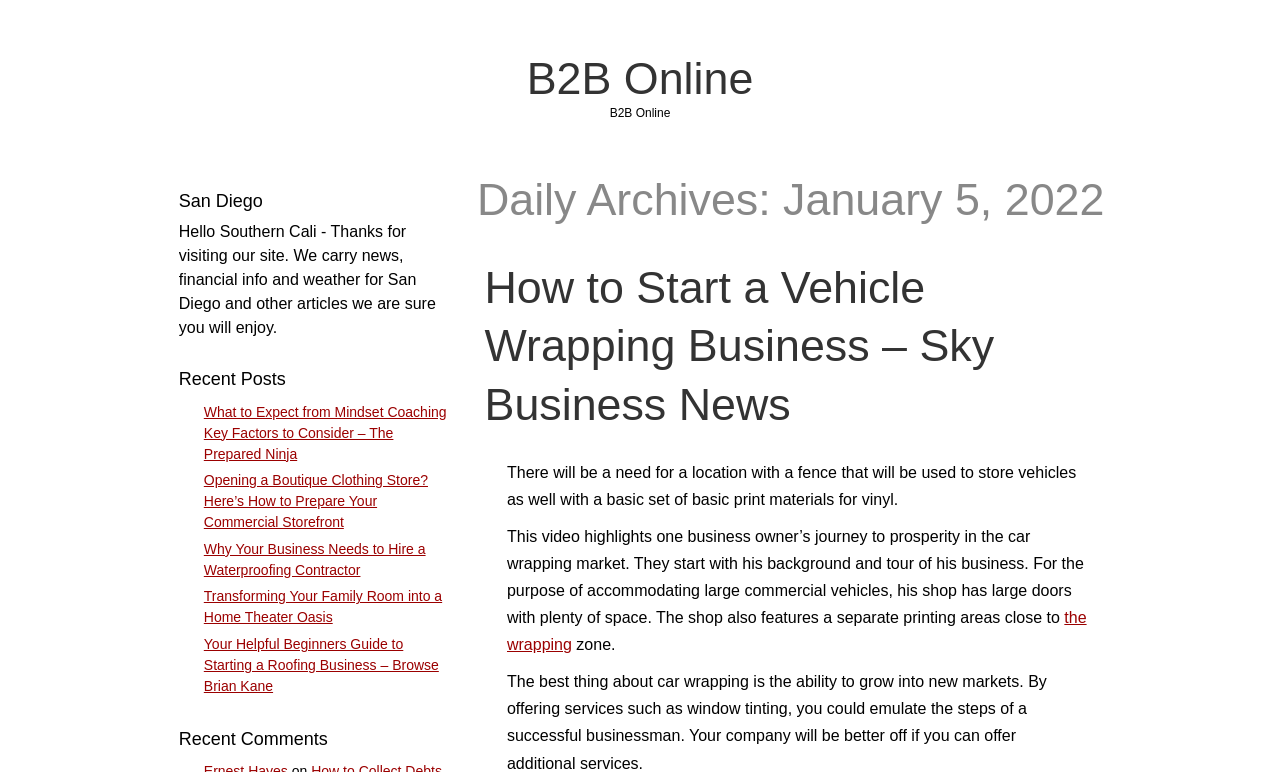Identify the bounding box coordinates for the element you need to click to achieve the following task: "Explore 'San Diego'". The coordinates must be four float values ranging from 0 to 1, formatted as [left, top, right, bottom].

[0.14, 0.244, 0.355, 0.285]